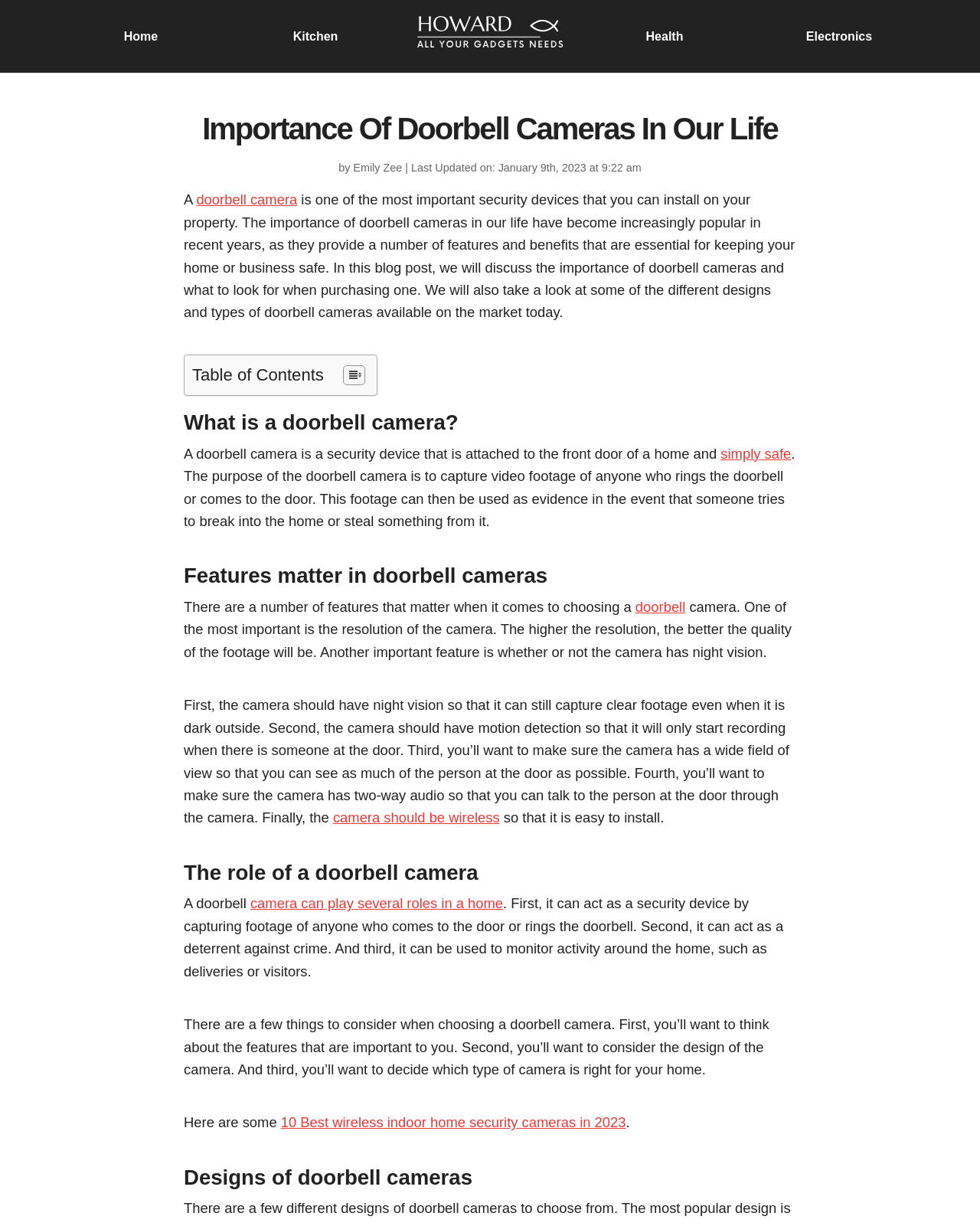Identify the main title of the webpage and generate its text content.

Importance Of Doorbell Cameras In Our Life